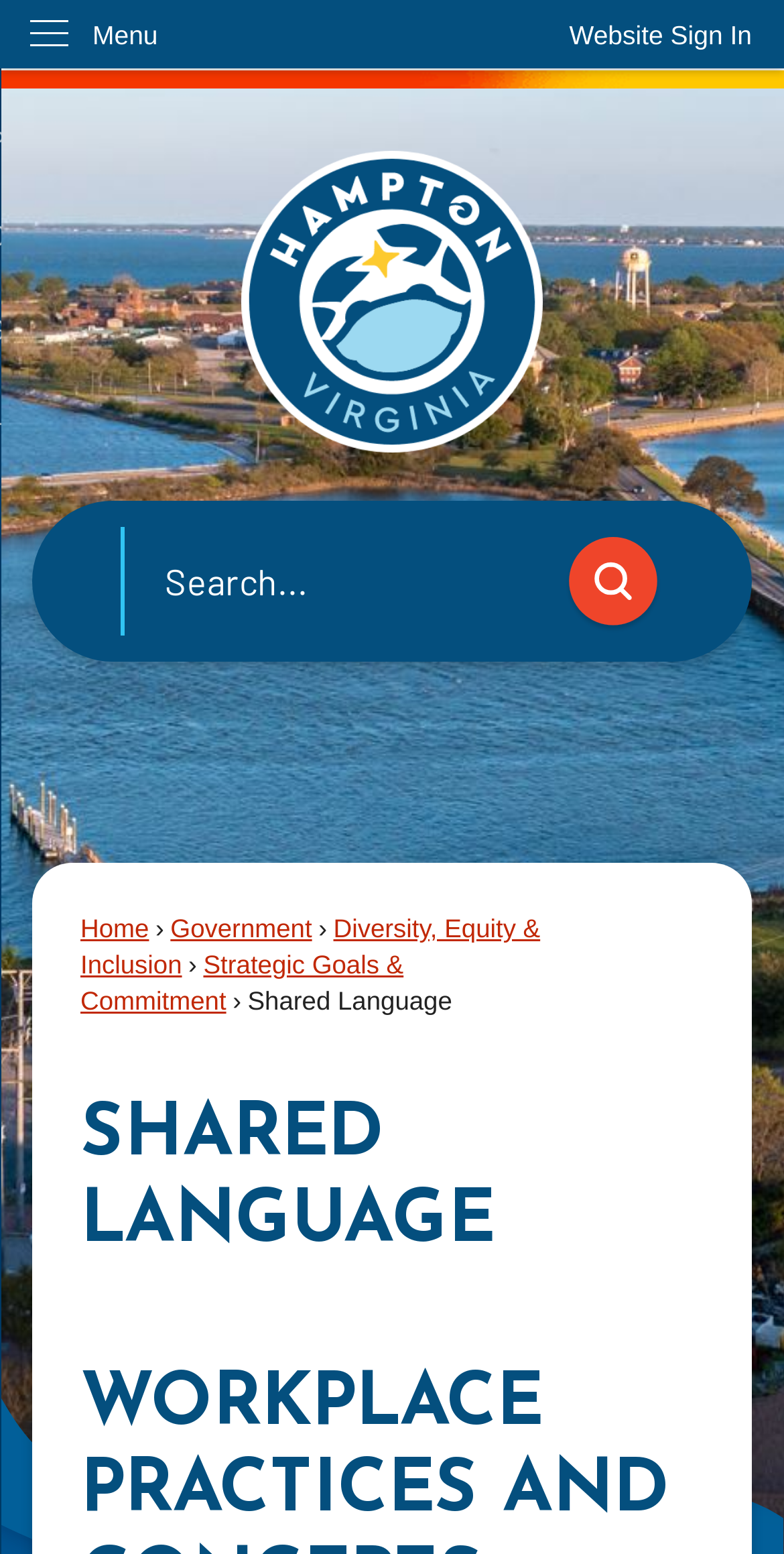Provide the bounding box coordinates of the section that needs to be clicked to accomplish the following instruction: "Go to Hampton VA Homepage."

[0.308, 0.097, 0.692, 0.291]